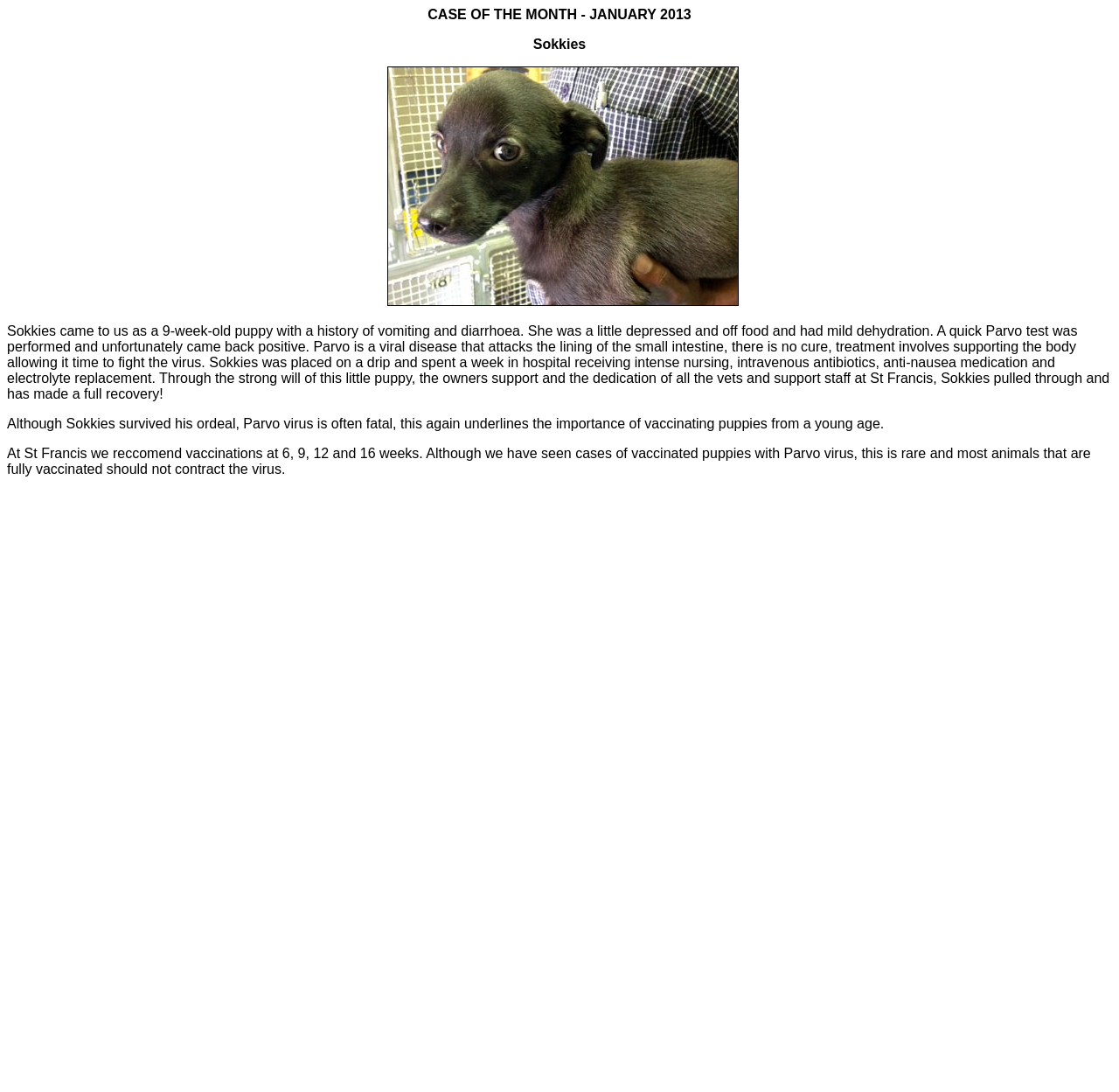What is recommended by St Francis for puppies?
From the image, provide a succinct answer in one word or a short phrase.

Vaccinations